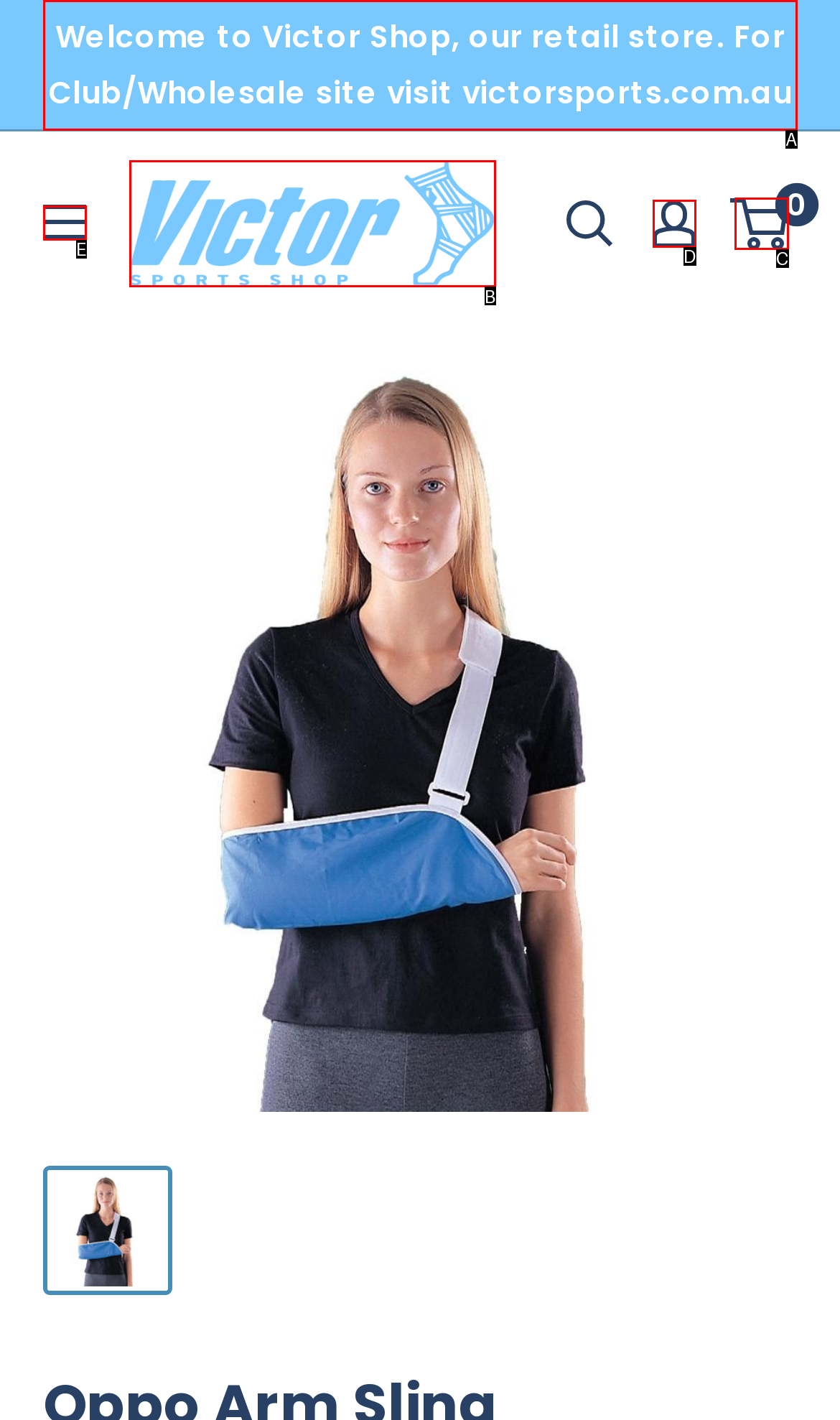Find the HTML element that matches the description: alt="Victor Sports Shop"
Respond with the corresponding letter from the choices provided.

B